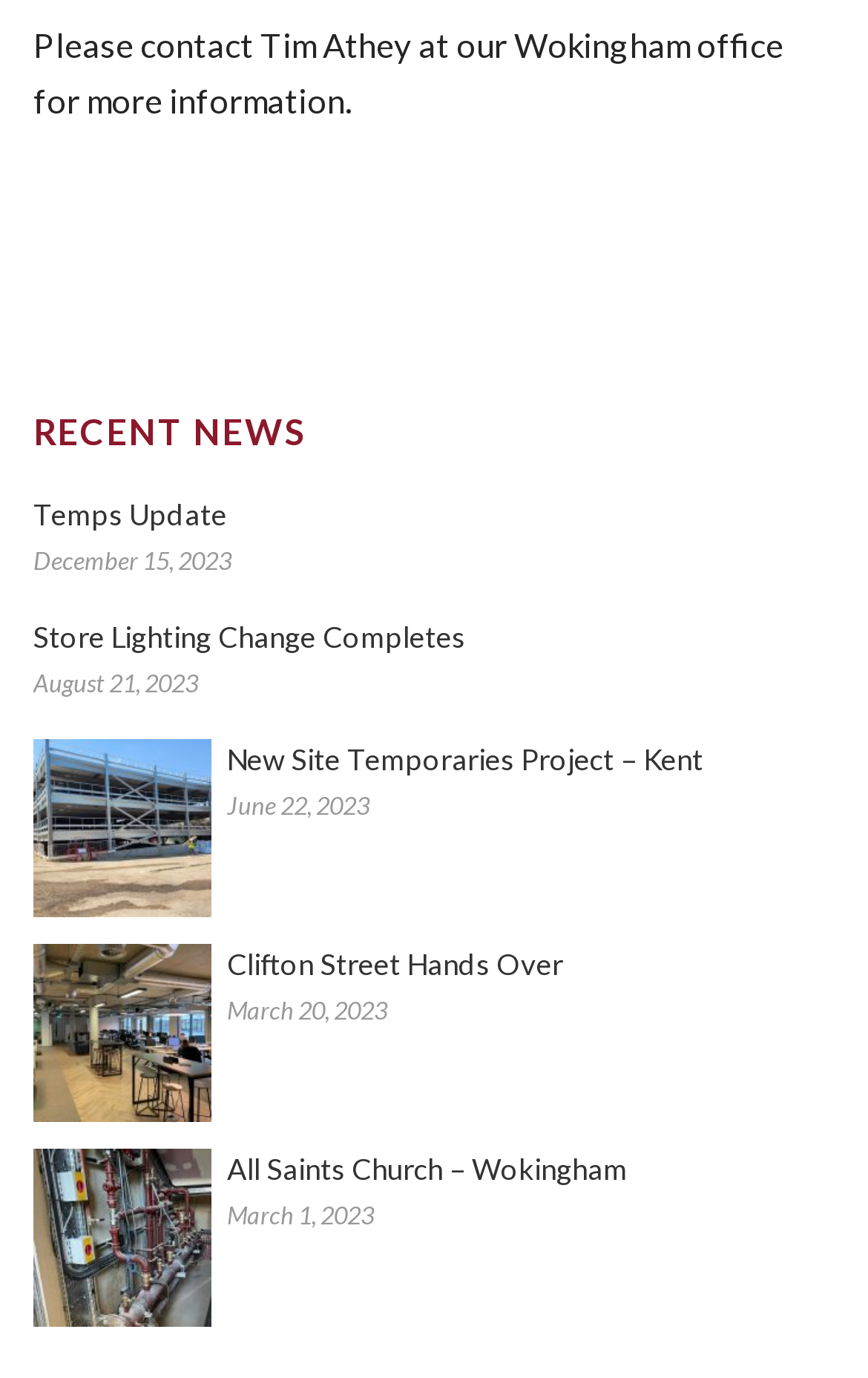Specify the bounding box coordinates of the area to click in order to execute this command: 'click on Temps Update'. The coordinates should consist of four float numbers ranging from 0 to 1, and should be formatted as [left, top, right, bottom].

[0.038, 0.359, 0.936, 0.388]